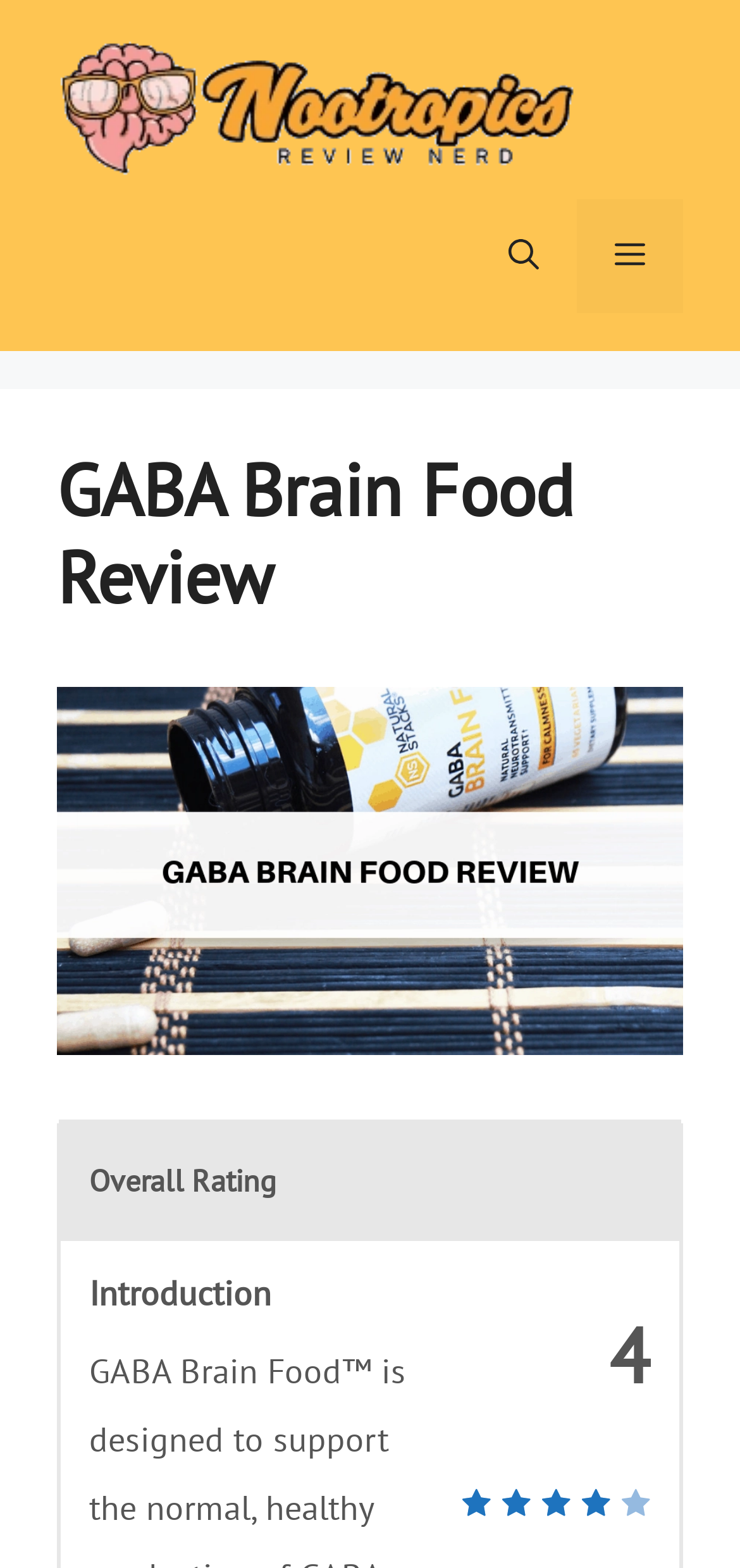Give a concise answer using only one word or phrase for this question:
What is the purpose of the button with the text 'Open Search Bar'?

To open search bar